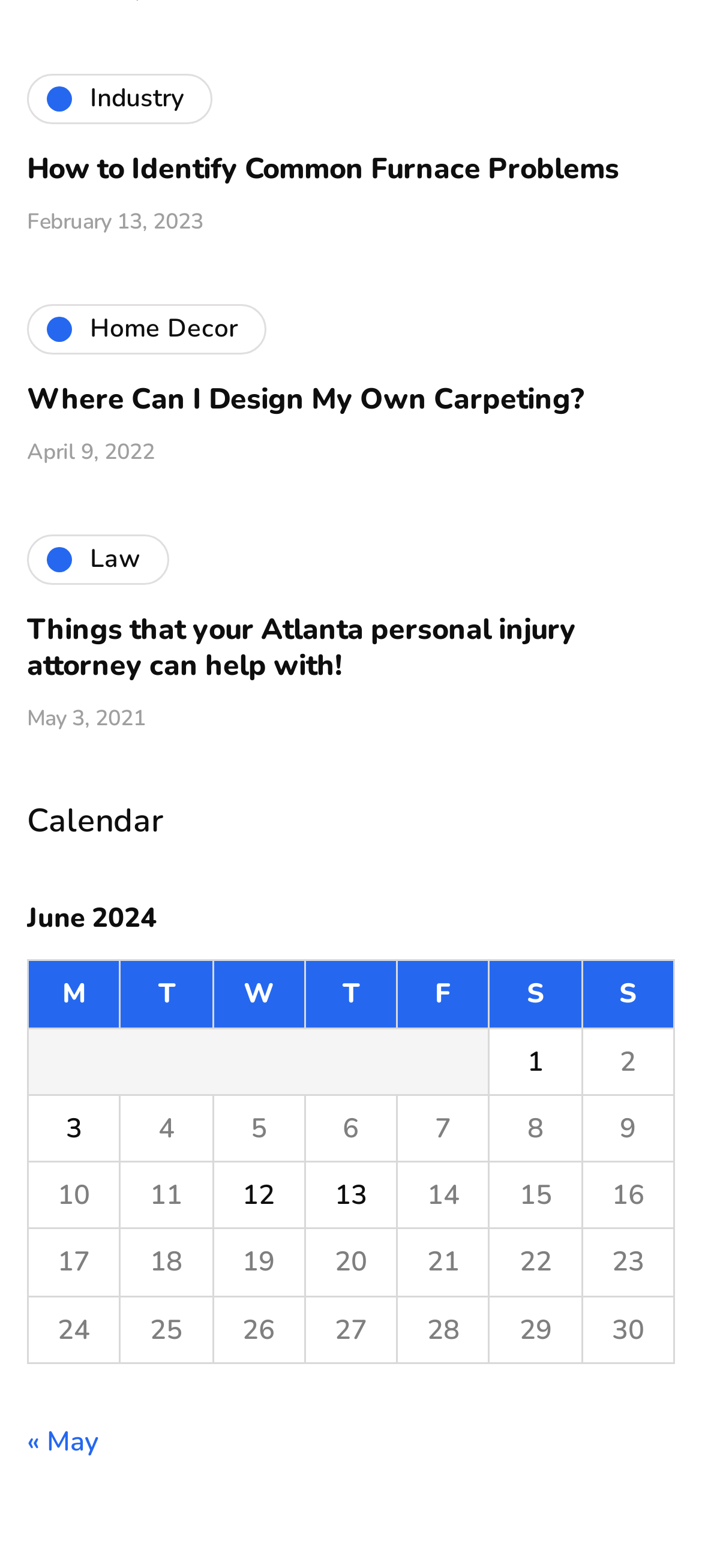Give a one-word or one-phrase response to the question: 
What is the purpose of the calendar table?

To show posts published in June 2024